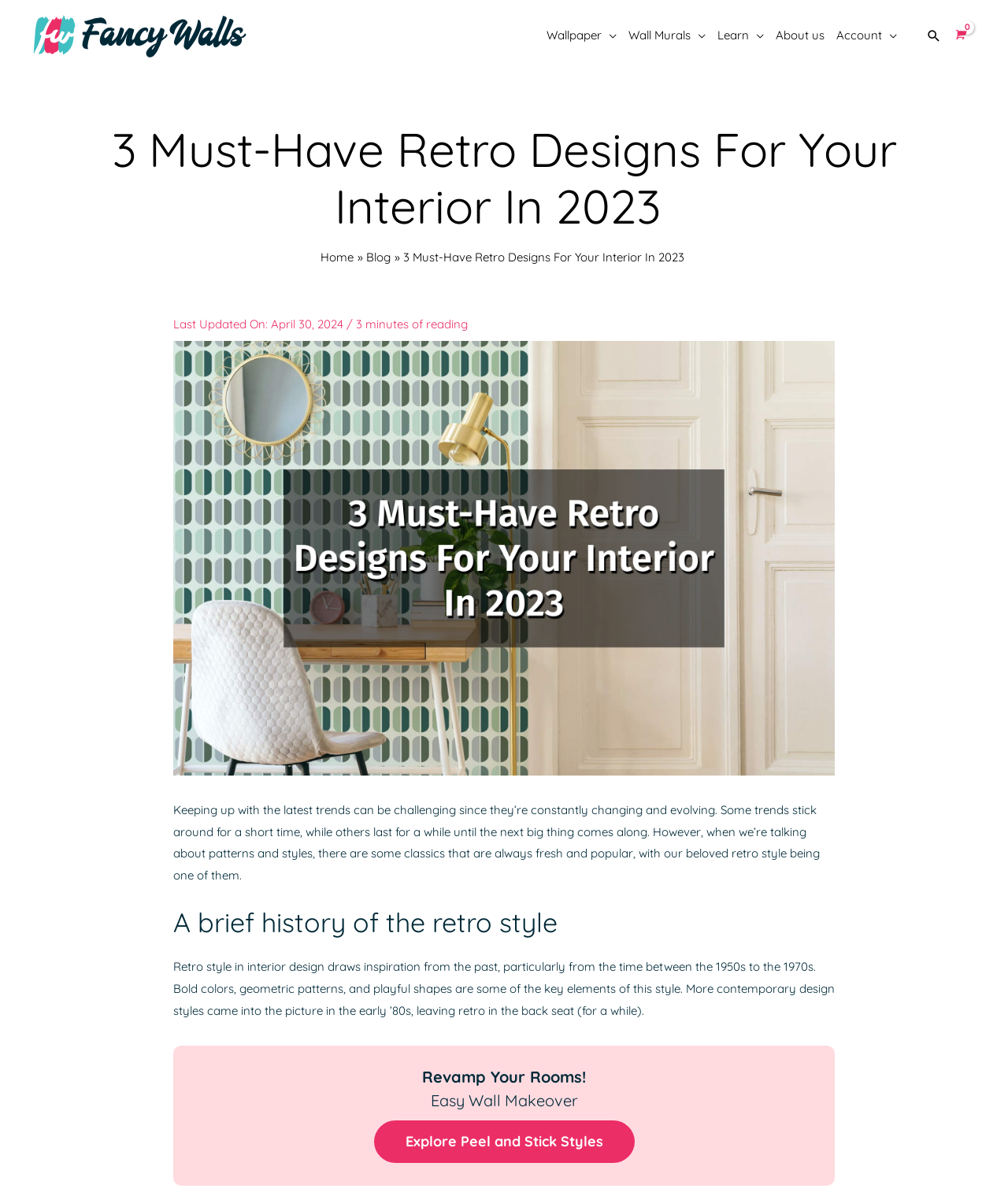Write an elaborate caption that captures the essence of the webpage.

This webpage is about retro designs for interior decoration, specifically highlighting three must-have retro designs for 2023. At the top of the page, there is a large image that spans the entire width of the page, followed by a link to "Fancy Walls EU Peel and Stick Wallpaper" and a navigation menu with links to various sections of the website, including "Wallpaper", "Wall Murals", "Learn", "About us", and "Account".

Below the navigation menu, there is a heading that reads "3 Must-Have Retro Designs For Your Interior In 2023". Next to this heading, there is a breadcrumbs navigation menu with links to "Home" and "Blog". 

The main content of the page is divided into sections, each with its own heading. The first section has a static text that provides an introduction to the topic of retro style, explaining that it is a classic trend that is always fresh and popular. 

Below this introduction, there is an image with a caption "3 retro designs for your interior". The next section has a heading "A brief history of the retro style" and provides a brief overview of the retro style in interior design, highlighting its key elements such as bold colors, geometric patterns, and playful shapes.

The final section has a heading "Revamp Your Rooms! Easy Wall Makeover" and features a call-to-action button "Explore Peel and Stick Styles" that encourages users to explore retro wallpaper designs.